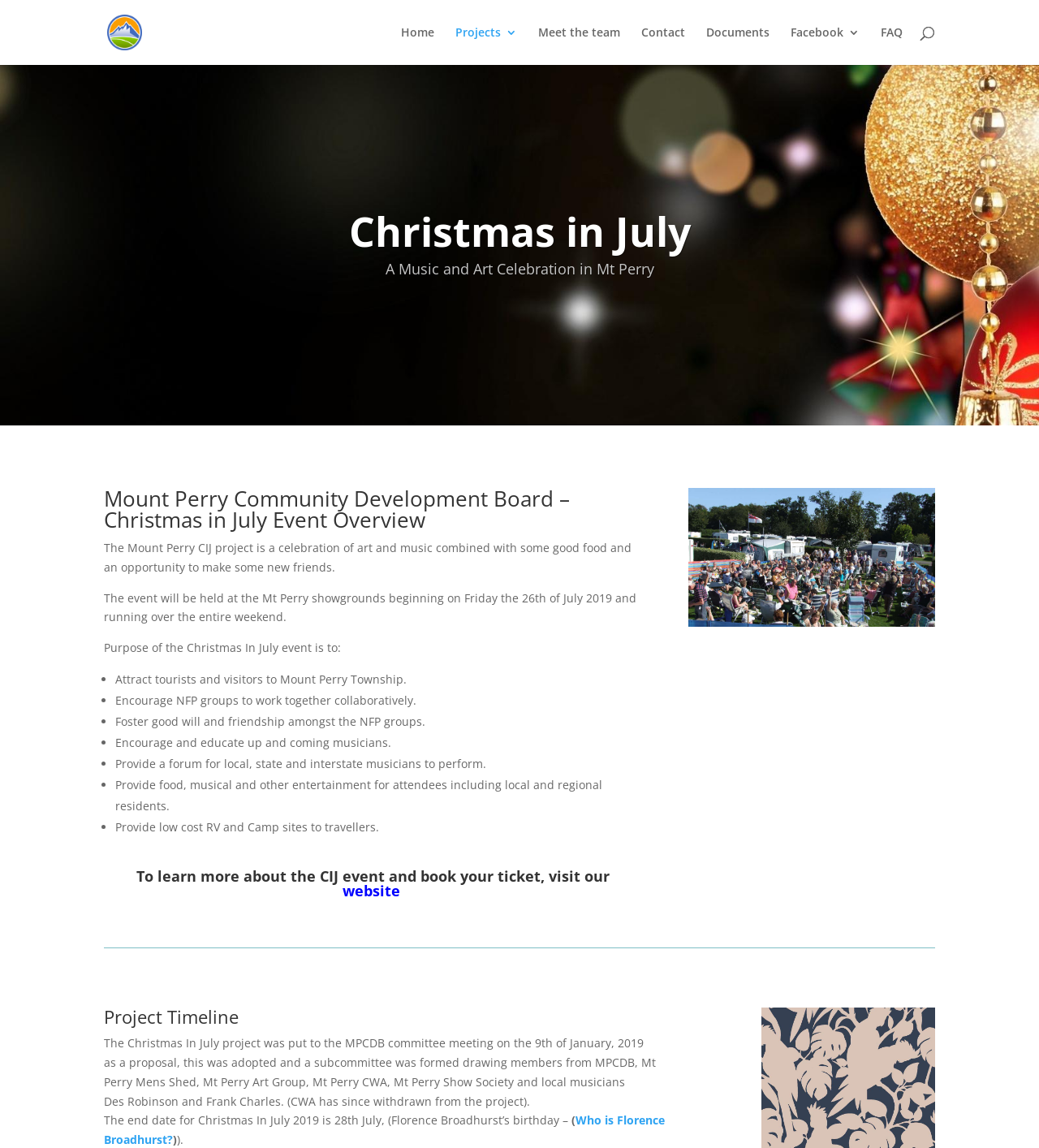Please determine the bounding box coordinates of the element to click in order to execute the following instruction: "Visit the Facebook page". The coordinates should be four float numbers between 0 and 1, specified as [left, top, right, bottom].

[0.761, 0.023, 0.827, 0.057]